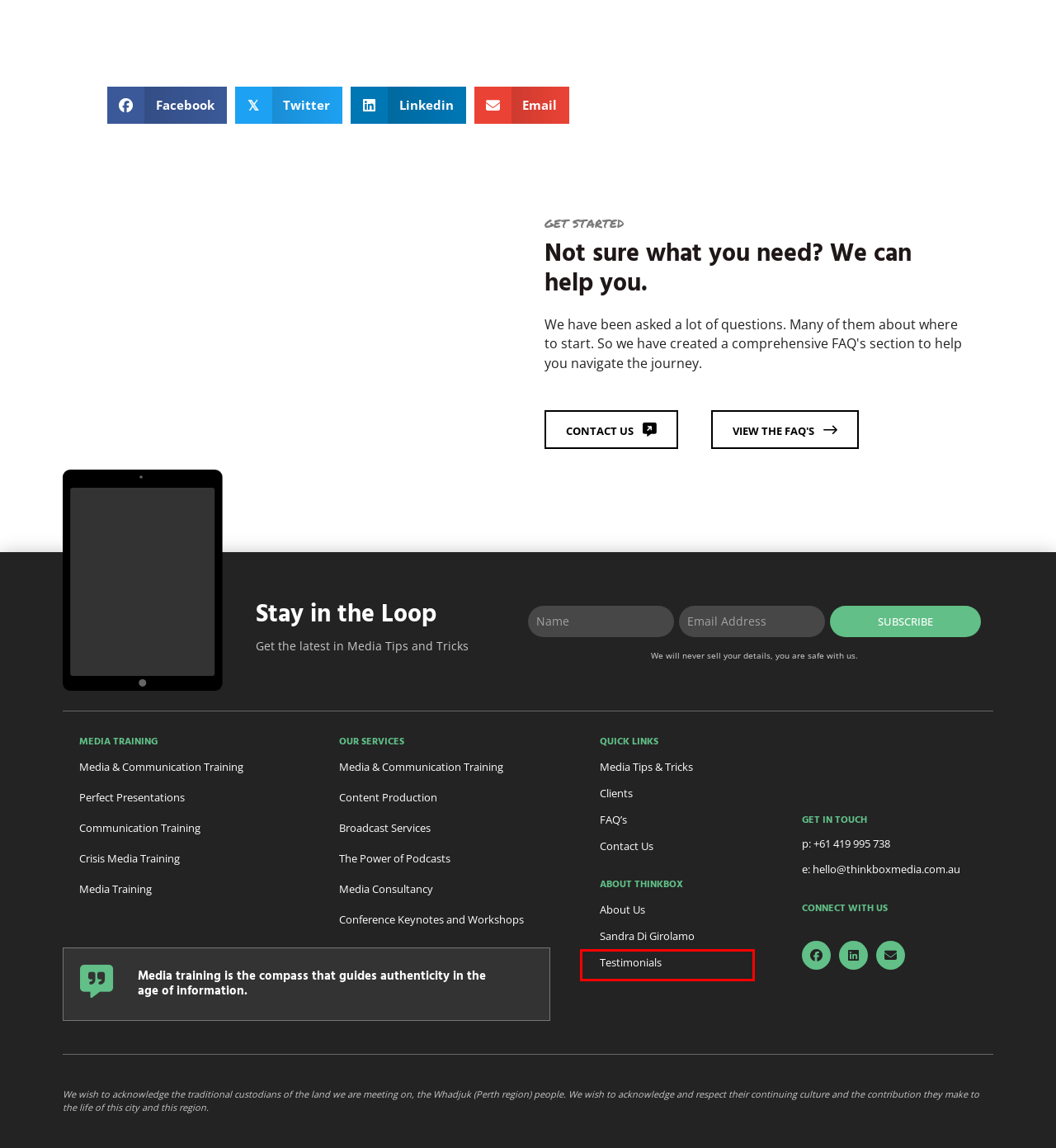After examining the screenshot of a webpage with a red bounding box, choose the most accurate webpage description that corresponds to the new page after clicking the element inside the red box. Here are the candidates:
A. Testimonials - ThinkBox Media
B. Media Consultancy - ThinkBox Media
C. Broadcast Services - ThinkBox Media
D. Mastering the Press Conference - ThinkBox Media
E. ThinkBox Media | Media Consultancy
F. The Power of Podcasts - ThinkBox Media
G. Conference Keynotes and Workshops - ThinkBox Media
H. Content Production - ThinkBox Media

A